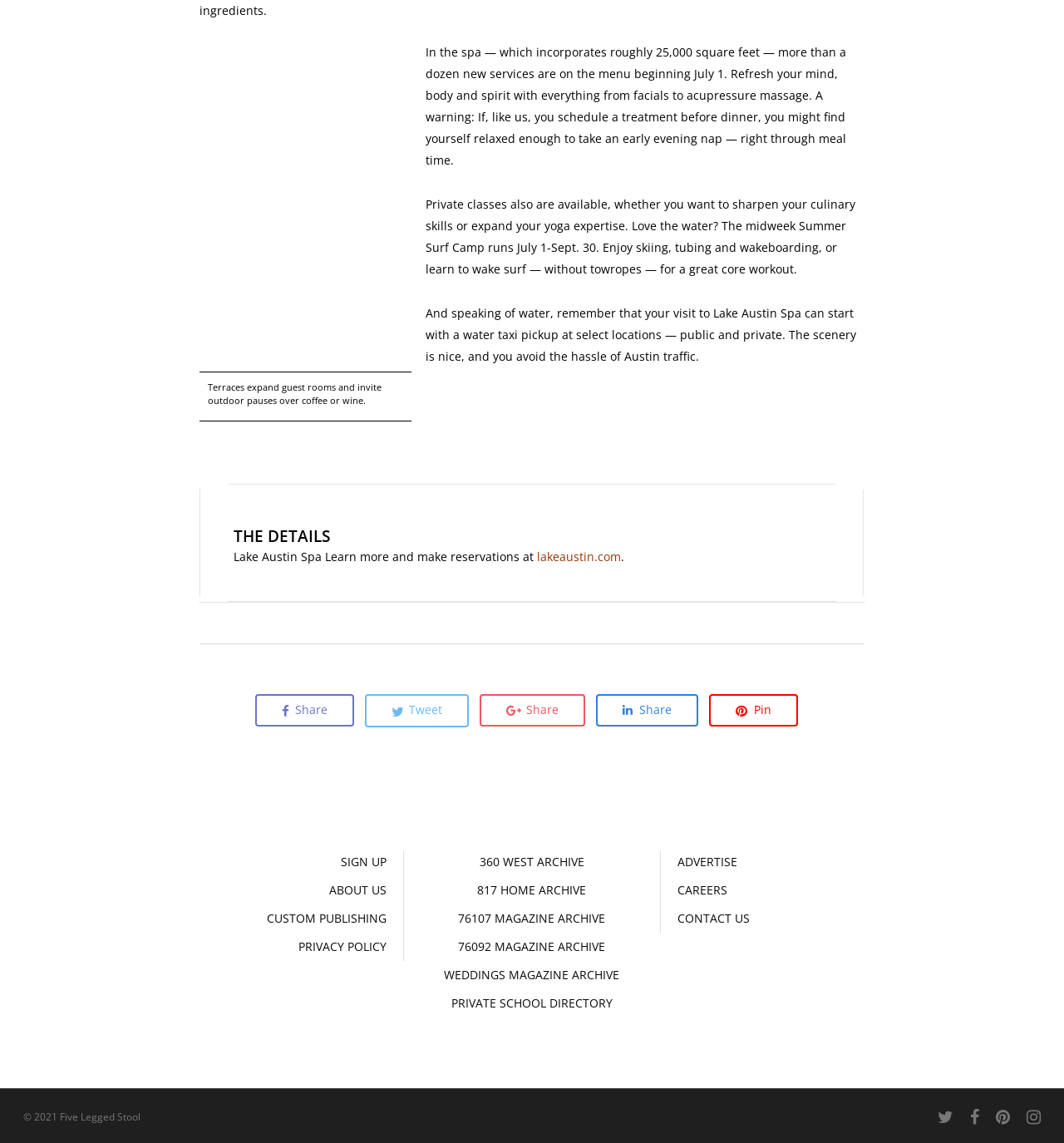What is the name of the spa mentioned?
Using the picture, provide a one-word or short phrase answer.

Lake Austin Spa